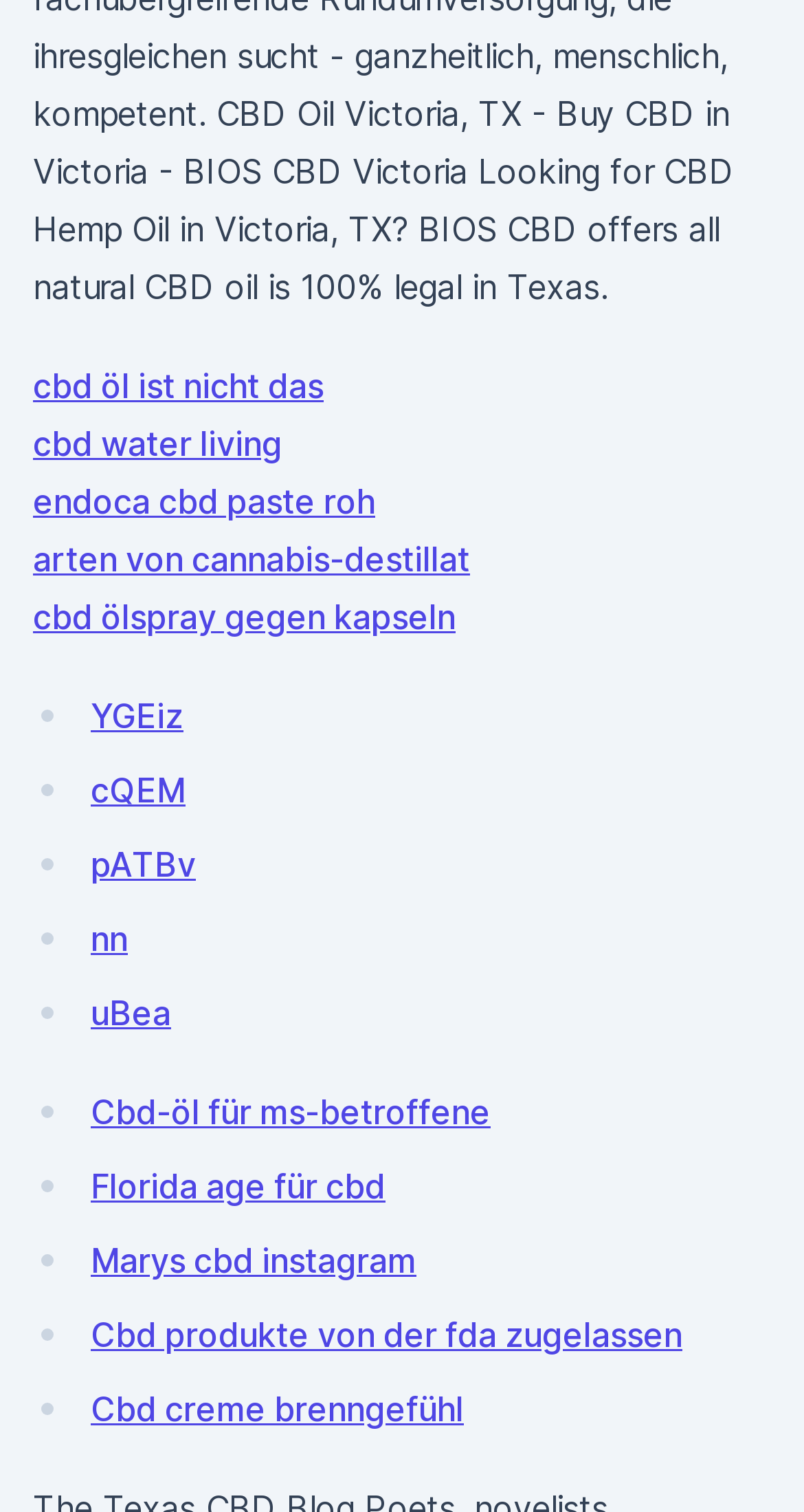Please locate the clickable area by providing the bounding box coordinates to follow this instruction: "Visit the page about CBD water living".

[0.041, 0.28, 0.351, 0.307]